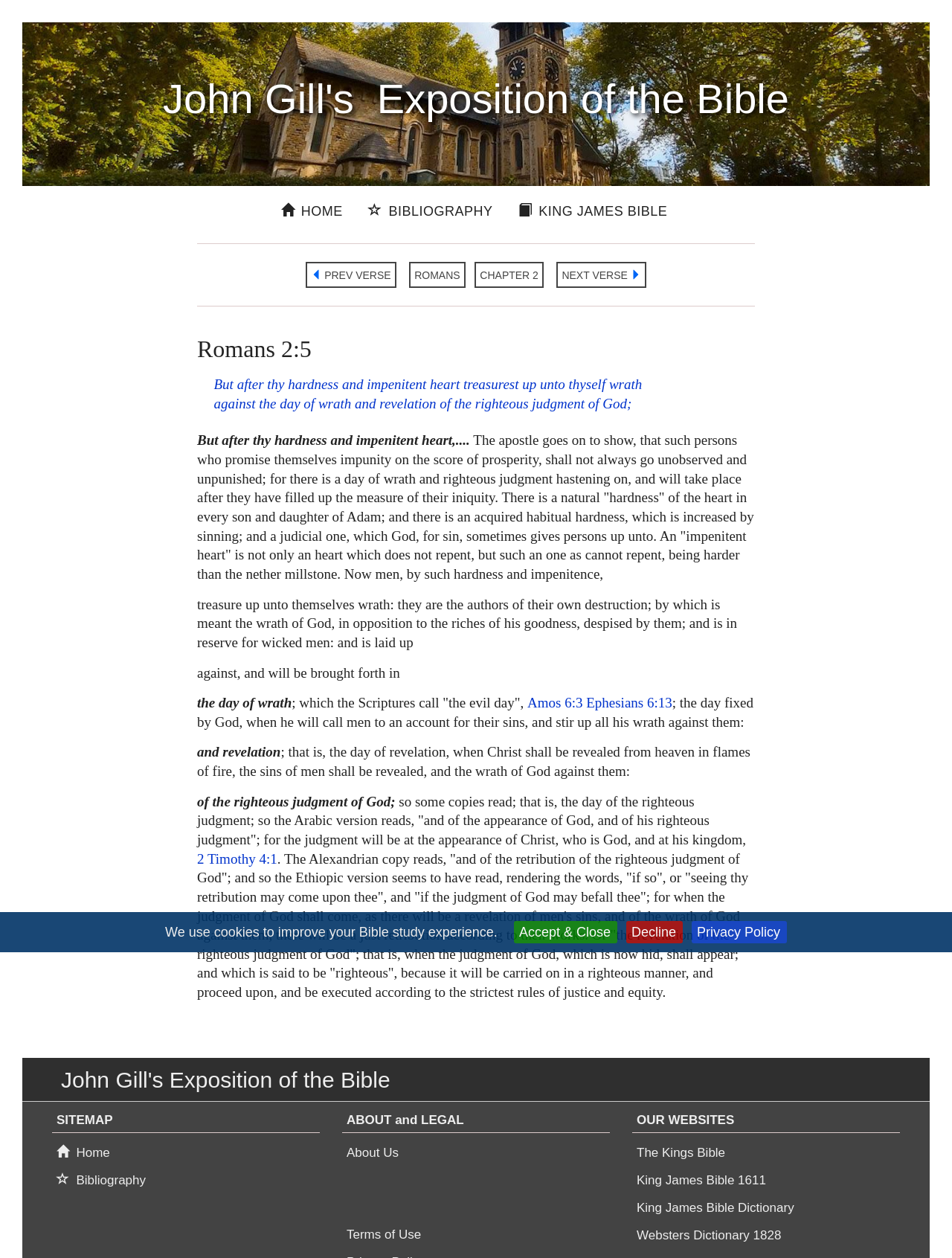Given the following UI element description: "Privacy Policy", find the bounding box coordinates in the webpage screenshot.

[0.727, 0.732, 0.827, 0.75]